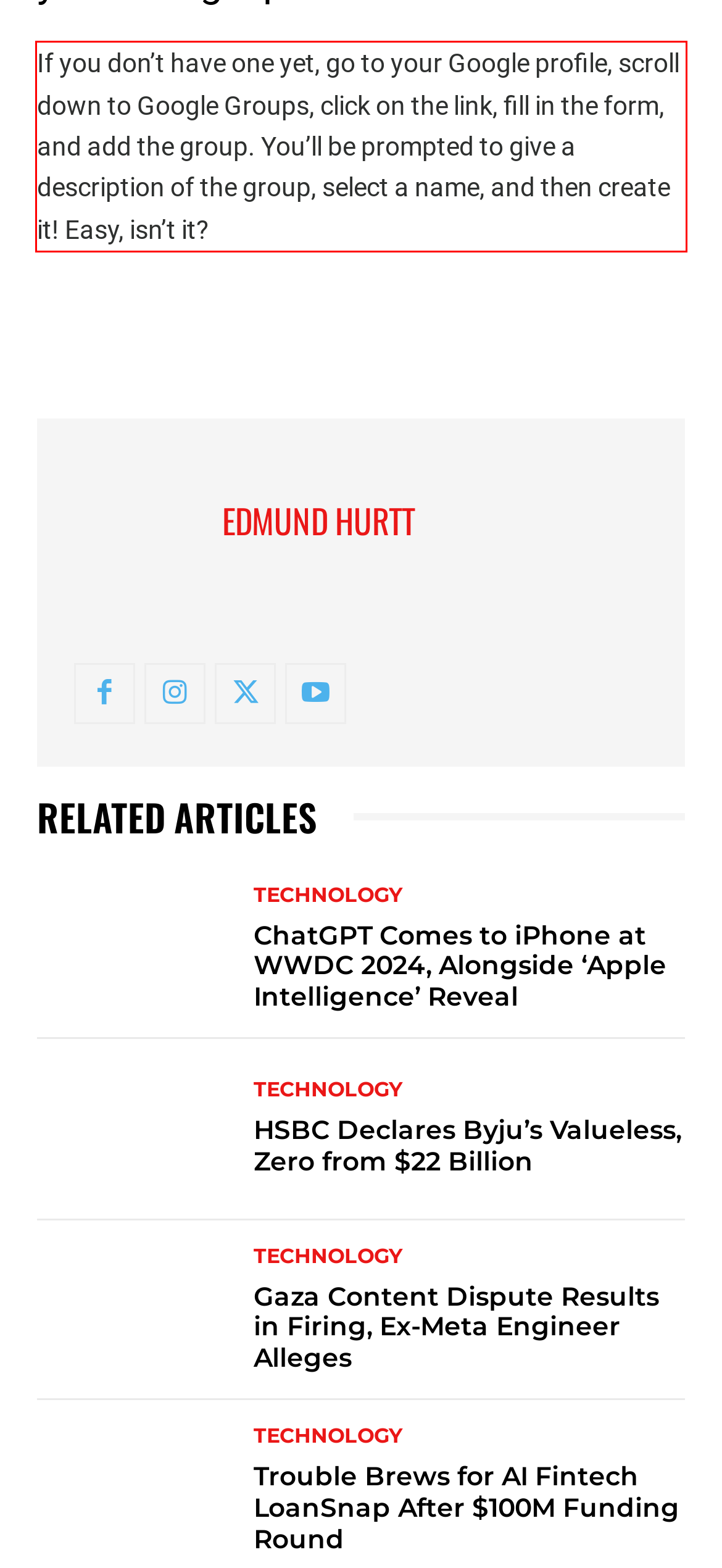You are presented with a webpage screenshot featuring a red bounding box. Perform OCR on the text inside the red bounding box and extract the content.

If you don’t have one yet, go to your Google profile, scroll down to Google Groups, click on the link, fill in the form, and add the group. You’ll be prompted to give a description of the group, select a name, and then create it! Easy, isn’t it?